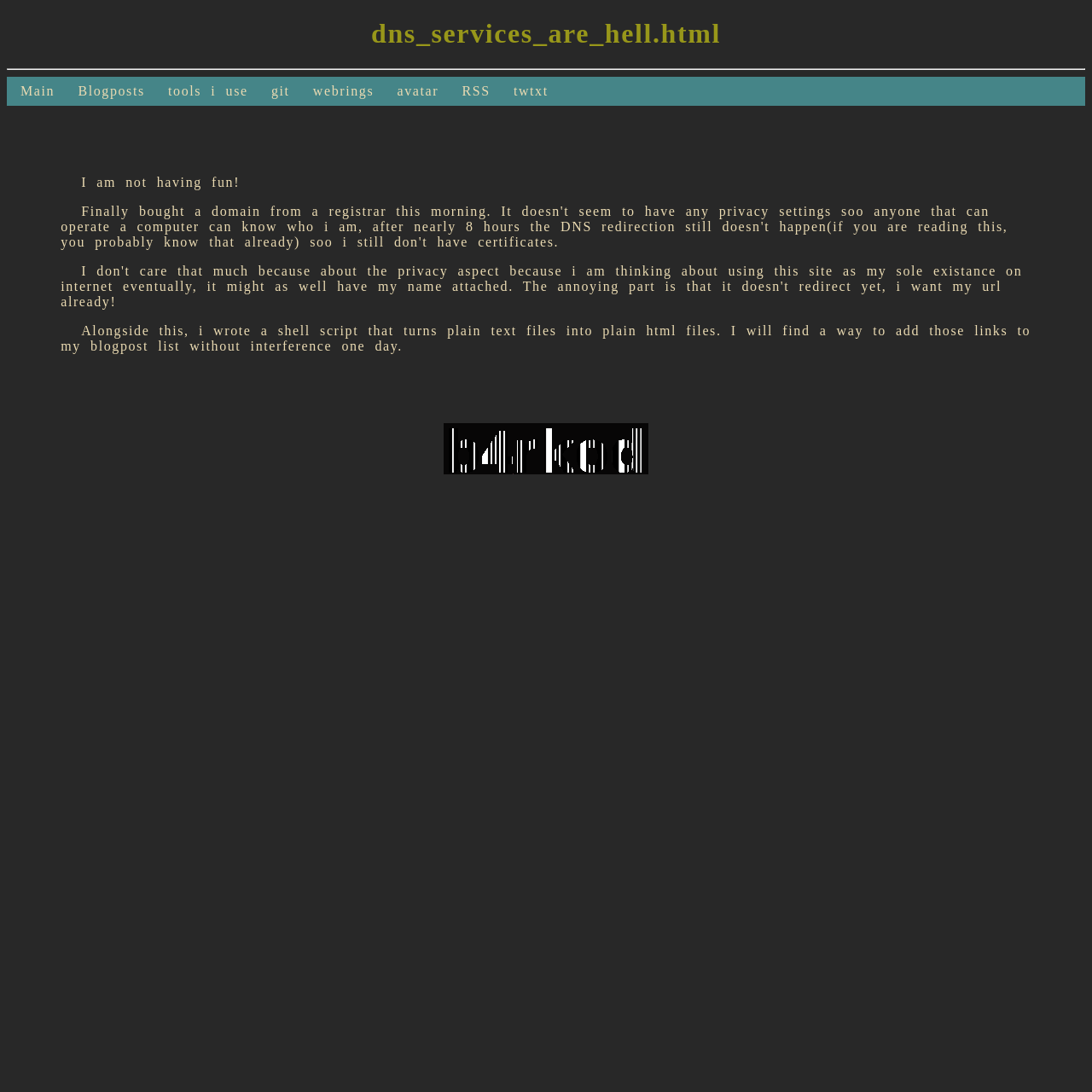Please identify the bounding box coordinates of the region to click in order to complete the given instruction: "Open the Mac App Store to buy and download apps". The coordinates should be four float numbers between 0 and 1, i.e., [left, top, right, bottom].

None